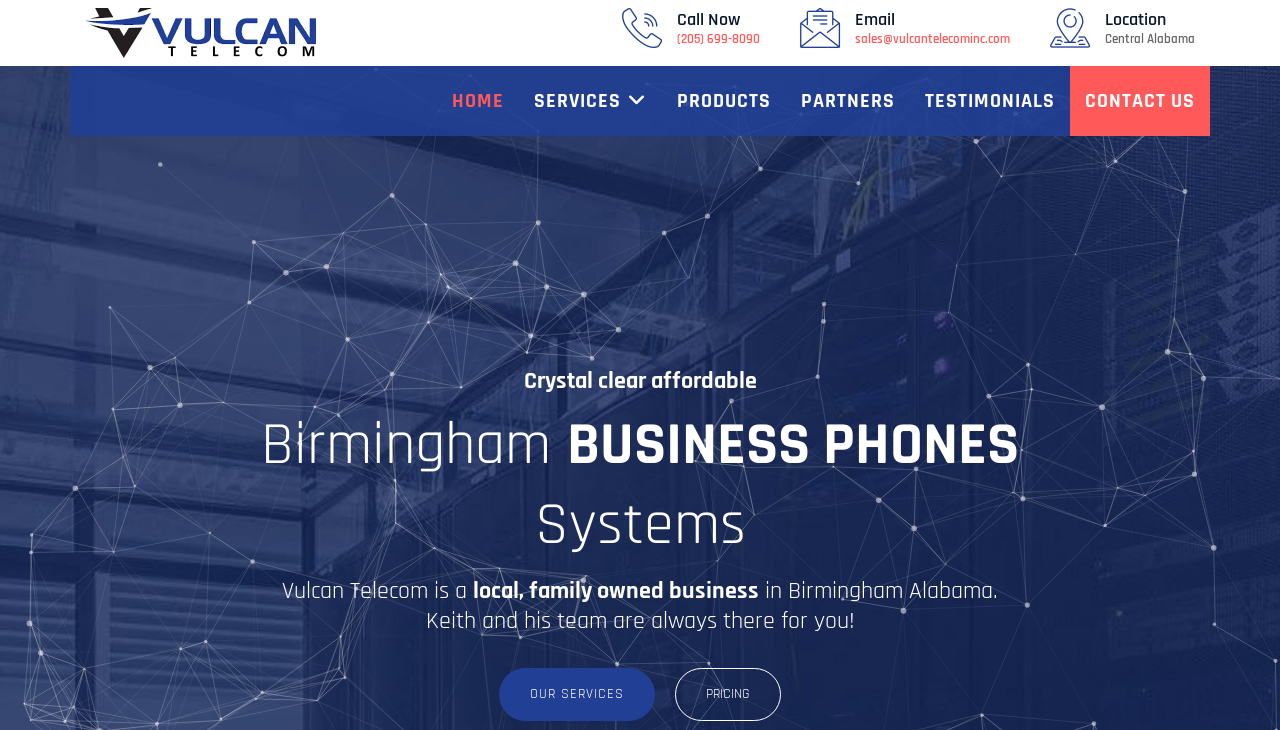From the webpage screenshot, predict the bounding box of the UI element that matches this description: "Partners".

[0.614, 0.09, 0.711, 0.186]